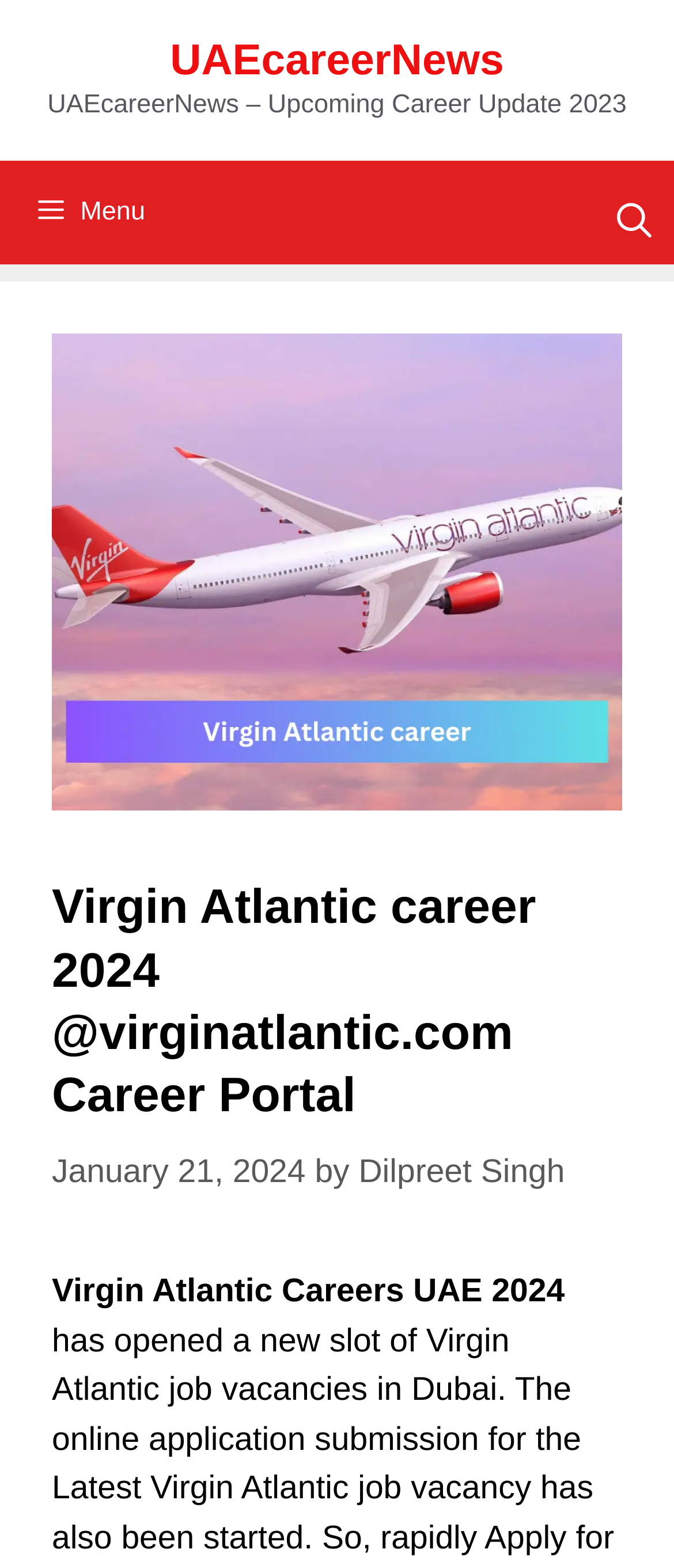What is the name of the career portal?
Please provide a detailed and comprehensive answer to the question.

I found the answer by looking at the header section of the webpage, where it says 'Virgin Atlantic career 2024 @virginatlantic.com Career Portal'. This is likely the name of the career portal.